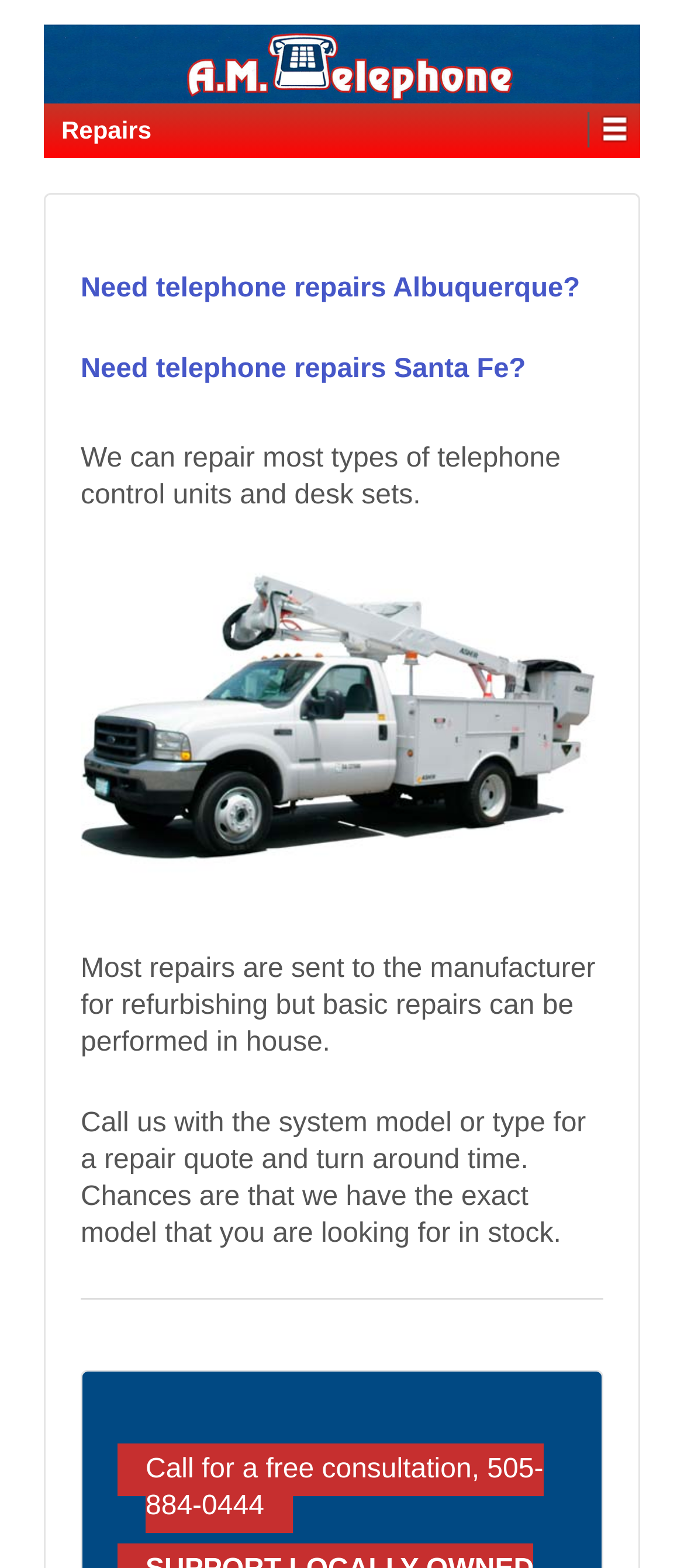What is the company's name?
Using the information presented in the image, please offer a detailed response to the question.

The company's name is A.M. Telephone, which is displayed as a link at the top of the webpage, accompanied by an image.